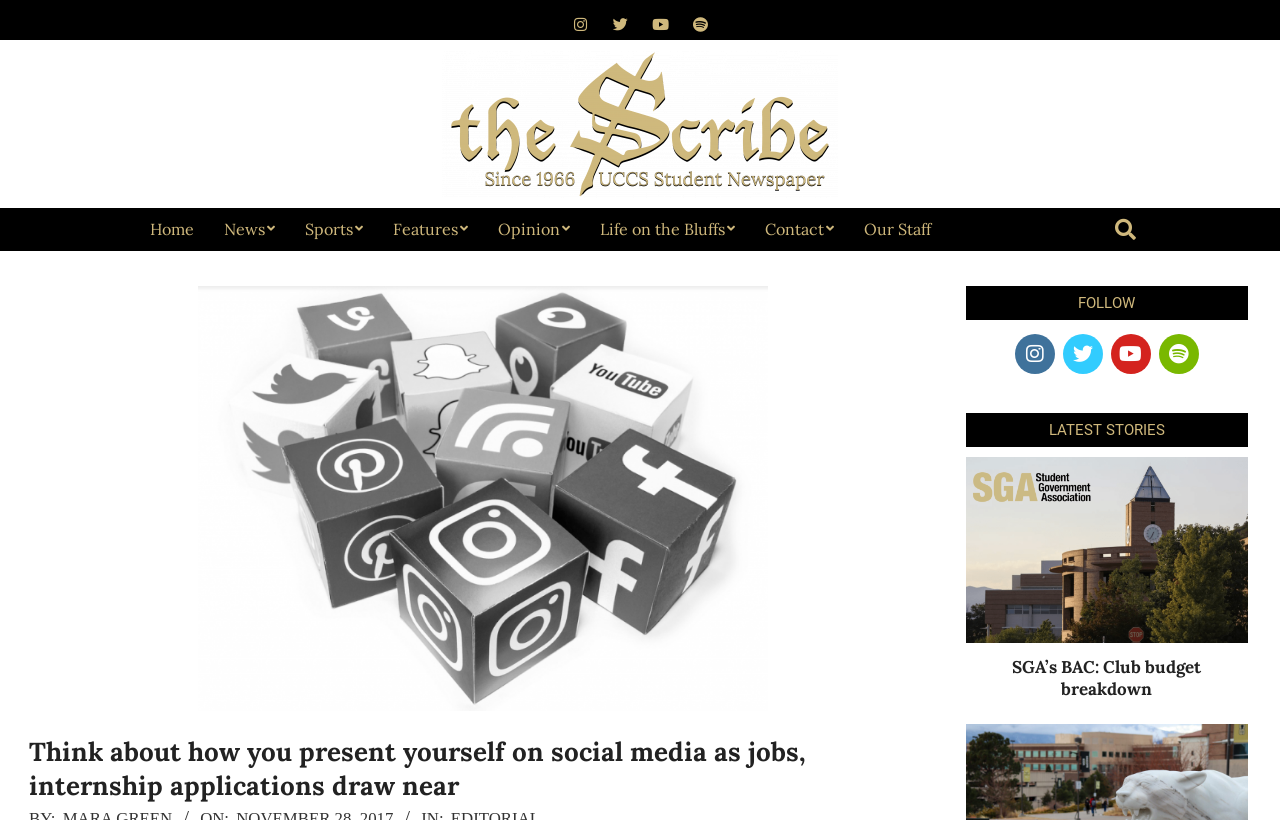What social media platforms are available for following?
Answer the question in as much detail as possible.

The social media platforms are represented by their respective icons, which are located in the top-right and bottom-right corners of the webpage. The icons are Facebook (), Twitter (), Instagram (), and LinkedIn ().